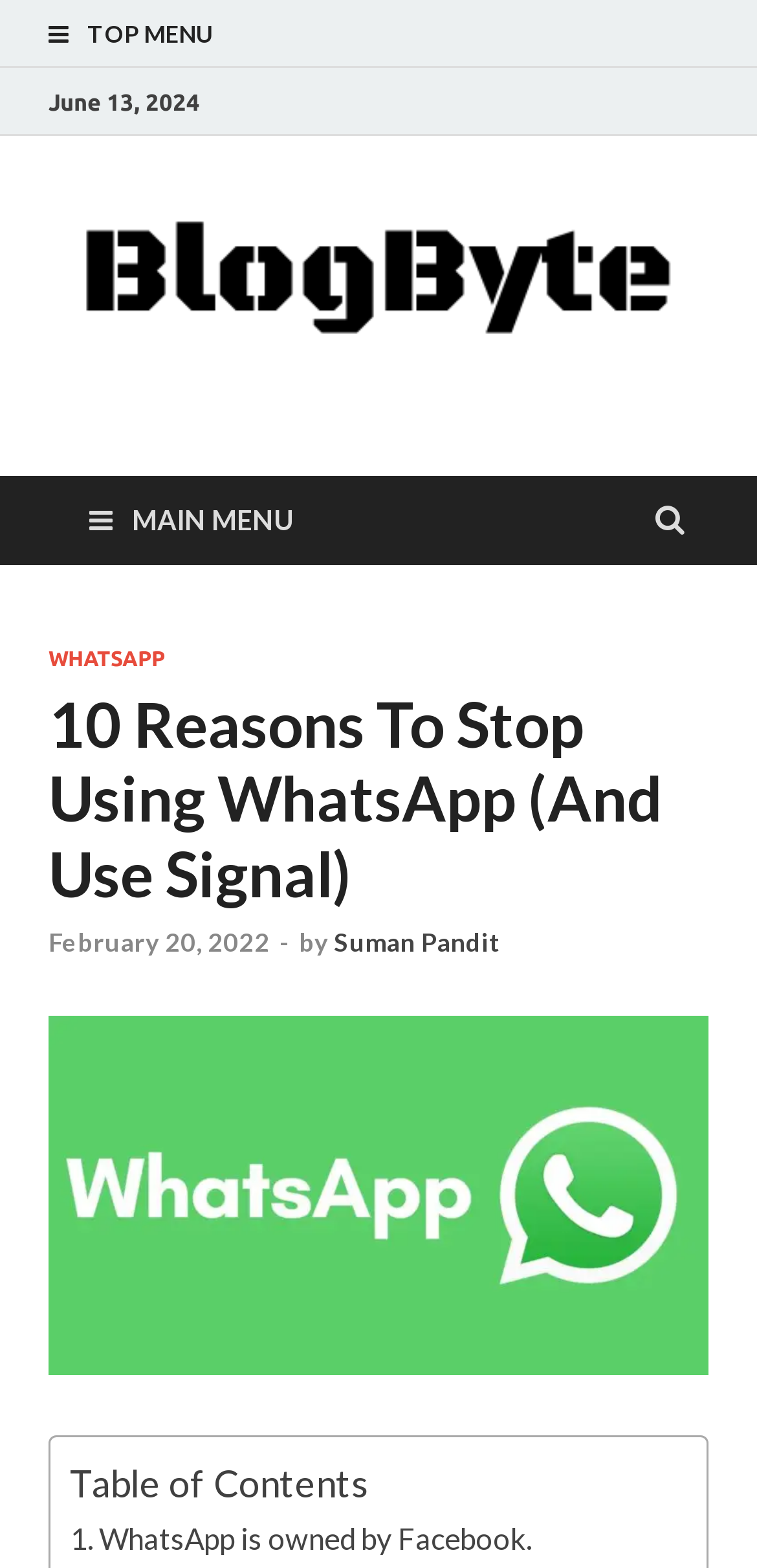Who is the author of the article?
Give a one-word or short-phrase answer derived from the screenshot.

Suman Pandit